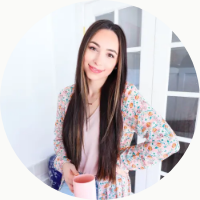Give a comprehensive caption that covers the entire image content.

This image features a young woman with long, straight hair, standing confidently and smiling. She wears a light, floral-patterned robe over a simple top, and holds a pink cup in one hand, adding a casual and inviting touch to her appearance. The backdrop consists of a light-colored room with visible glass-paned doors, suggesting an airy and bright environment. This visual is associated with the article titled "The Right Way to Clean Bathroom Tiles," authored by Alexandra Beuter, who emphasizes that a little attention every day can significantly reduce cleaning efforts in the long run. The overall aesthetic reflects a sense of warmth and approachability, perfect for engaging readers interested in home maintenance tips.